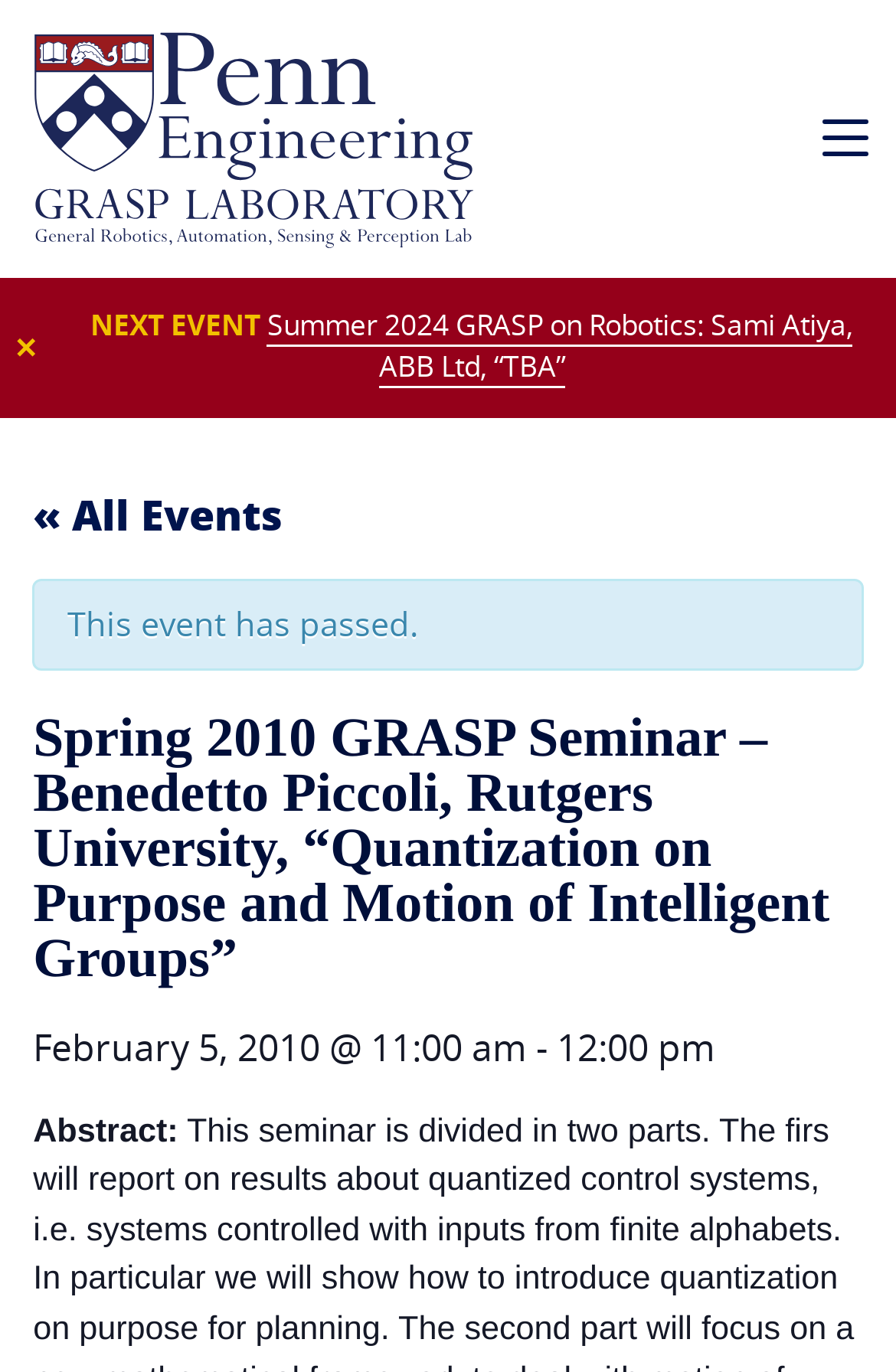Please find the bounding box for the following UI element description. Provide the coordinates in (top-left x, top-left y, bottom-right x, bottom-right y) format, with values between 0 and 1: « All Events

[0.037, 0.353, 0.316, 0.396]